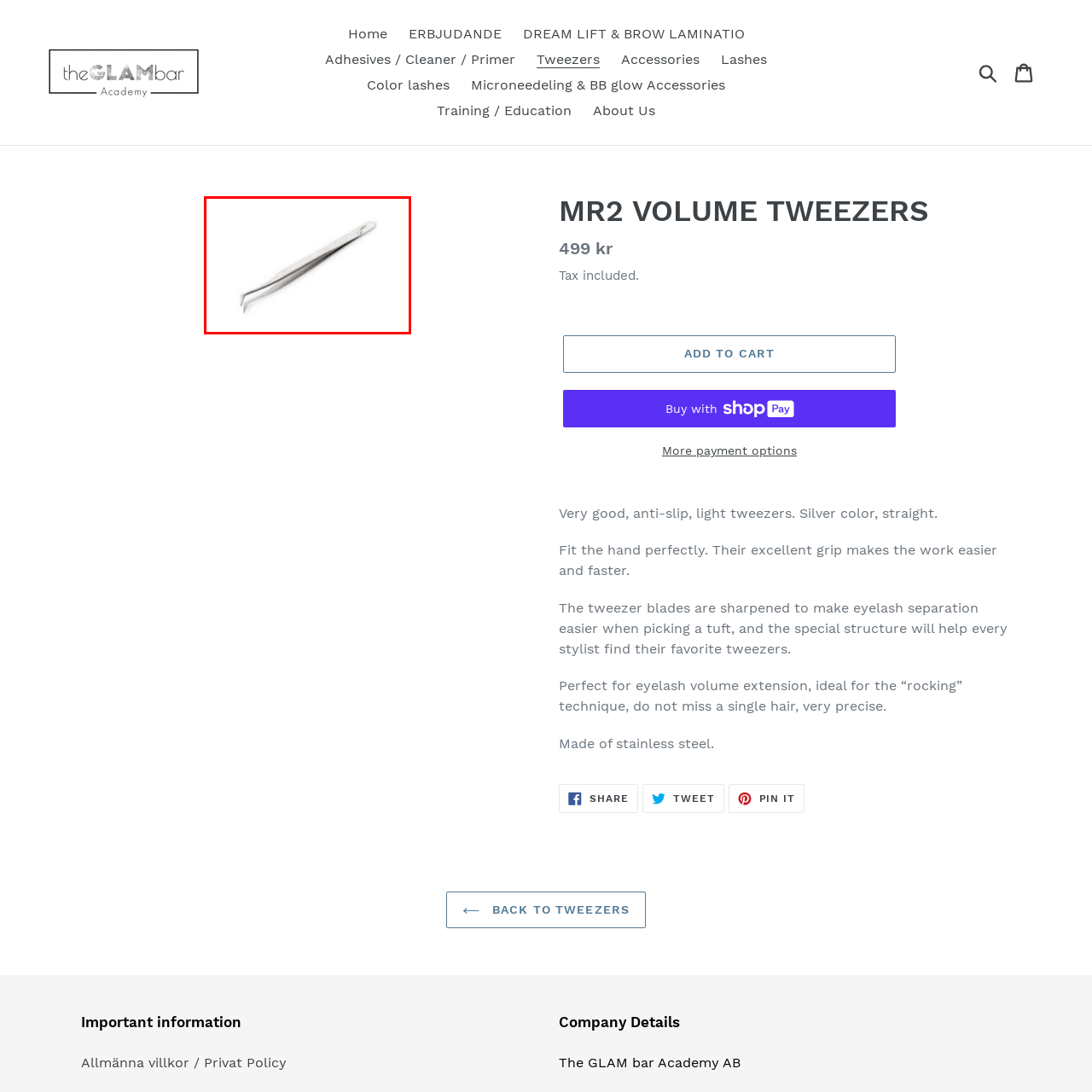Thoroughly describe the scene captured inside the red-bordered image.

The image features the MR2 Volume Tweezers, a high-quality beauty tool designed for precision in eyelash extensions. Crafted from stainless steel, these tweezers are notable for their silver color and straight design, making them both functional and stylish. The exceptional grip of the tweezers enhances ease of use for stylists, allowing for faster and more accurate work when picking up individual lash clusters. These tweezers are specifically optimized for the "rocking" technique, ensuring that no hair is missed during application. Perfectly engineered to fit comfortably in the hand, they are an essential accessory for professional eyelash artists.